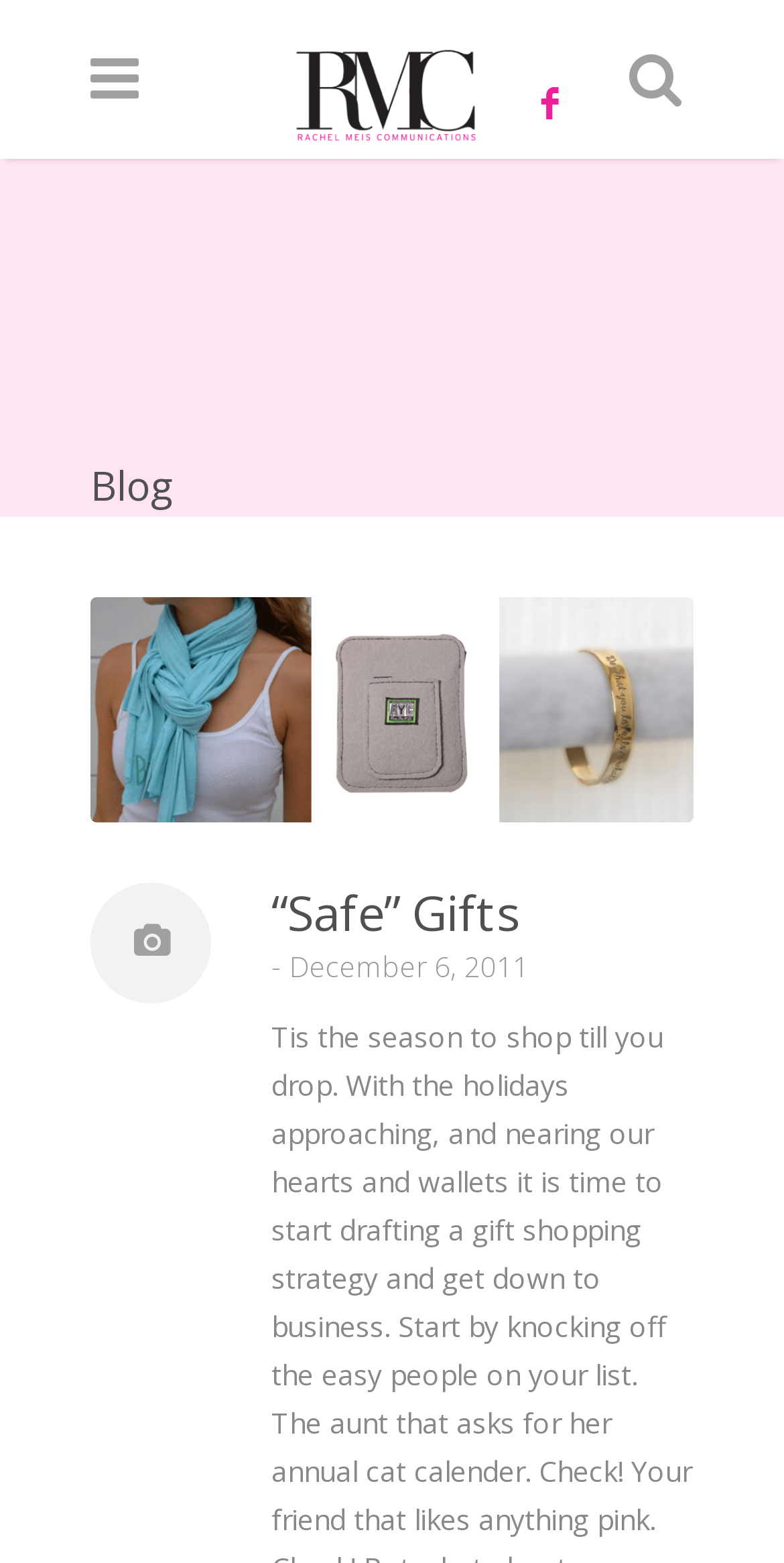Explain the webpage's design and content in an elaborate manner.

The webpage appears to be a blog post titled "“Safe” Gifts" on the Rachel Meis Communications website. At the top left, there is a small icon represented by the Unicode character '\uf0c9'. Next to it, the website's name "Rachel Meis Communications" is displayed in a heading, with a link to the website's homepage. Below the website's name, there is a small image of the website's logo.

On the top right, there are three social media links, represented by the characters 'f', 'T', and '\uf31f', respectively.

The main content of the webpage is divided into two sections. On the left, there is a heading that says "Blog", followed by a figure that takes up most of the left side of the page. The figure contains a link, but its contents are not specified.

On the right, there is a header section that contains the title of the blog post, "“Safe” Gifts", which is also a link. Below the title, there is a horizontal line represented by a dash, followed by the date "December 6, 2011" in a time element.